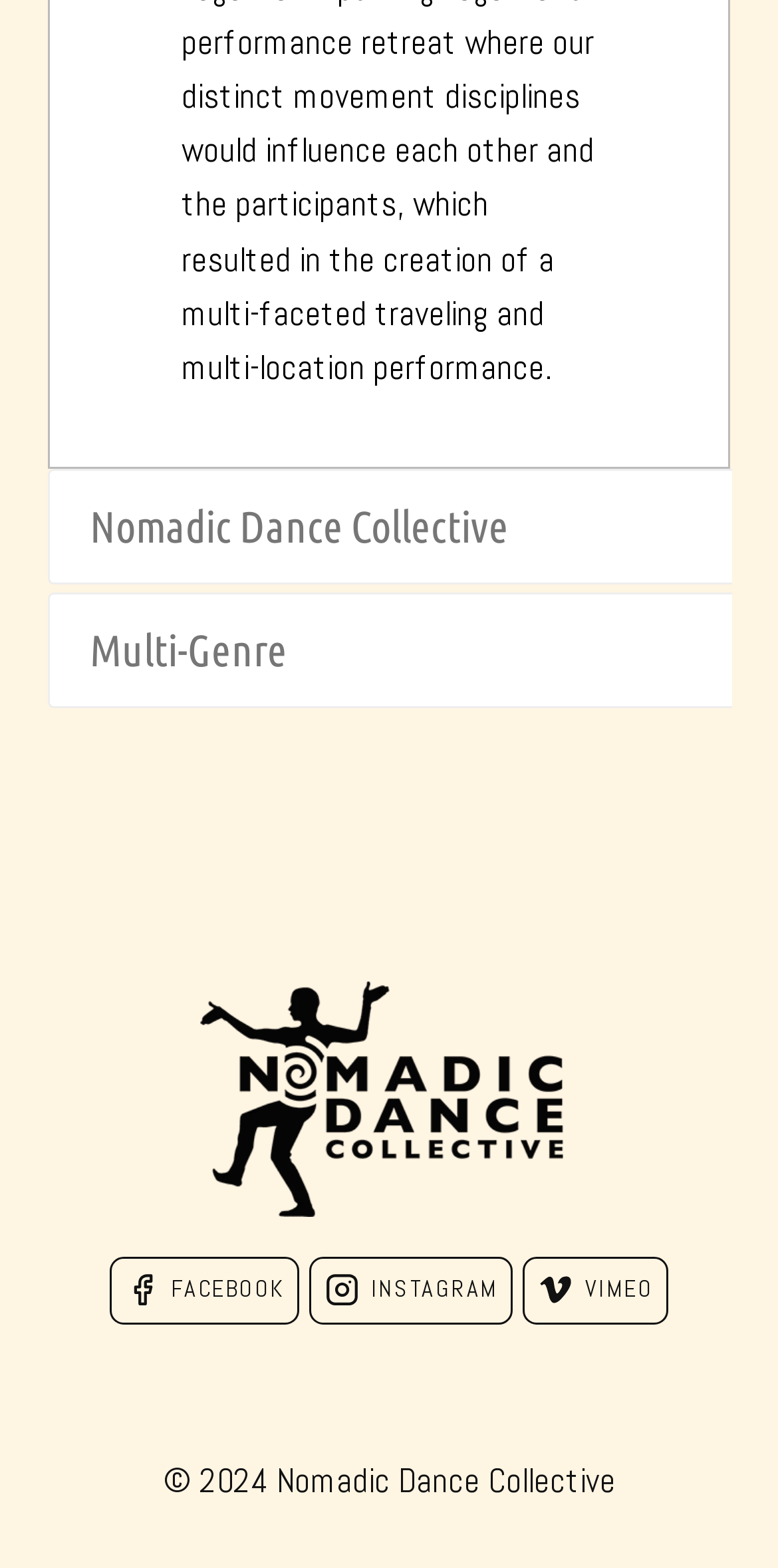Give a one-word or one-phrase response to the question: 
How many images are there at the bottom of the webpage?

3